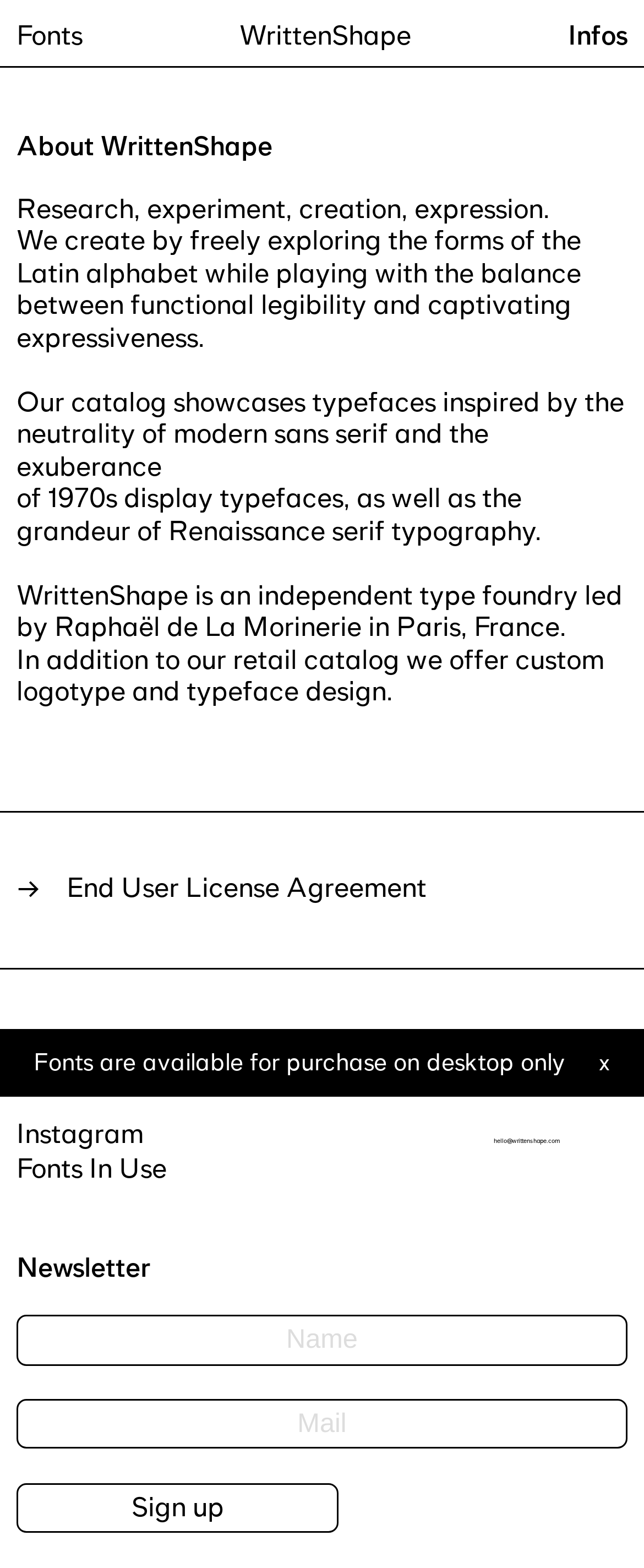Can you find the bounding box coordinates for the UI element given this description: "Fonts"? Provide the coordinates as four float numbers between 0 and 1: [left, top, right, bottom].

[0.026, 0.014, 0.129, 0.031]